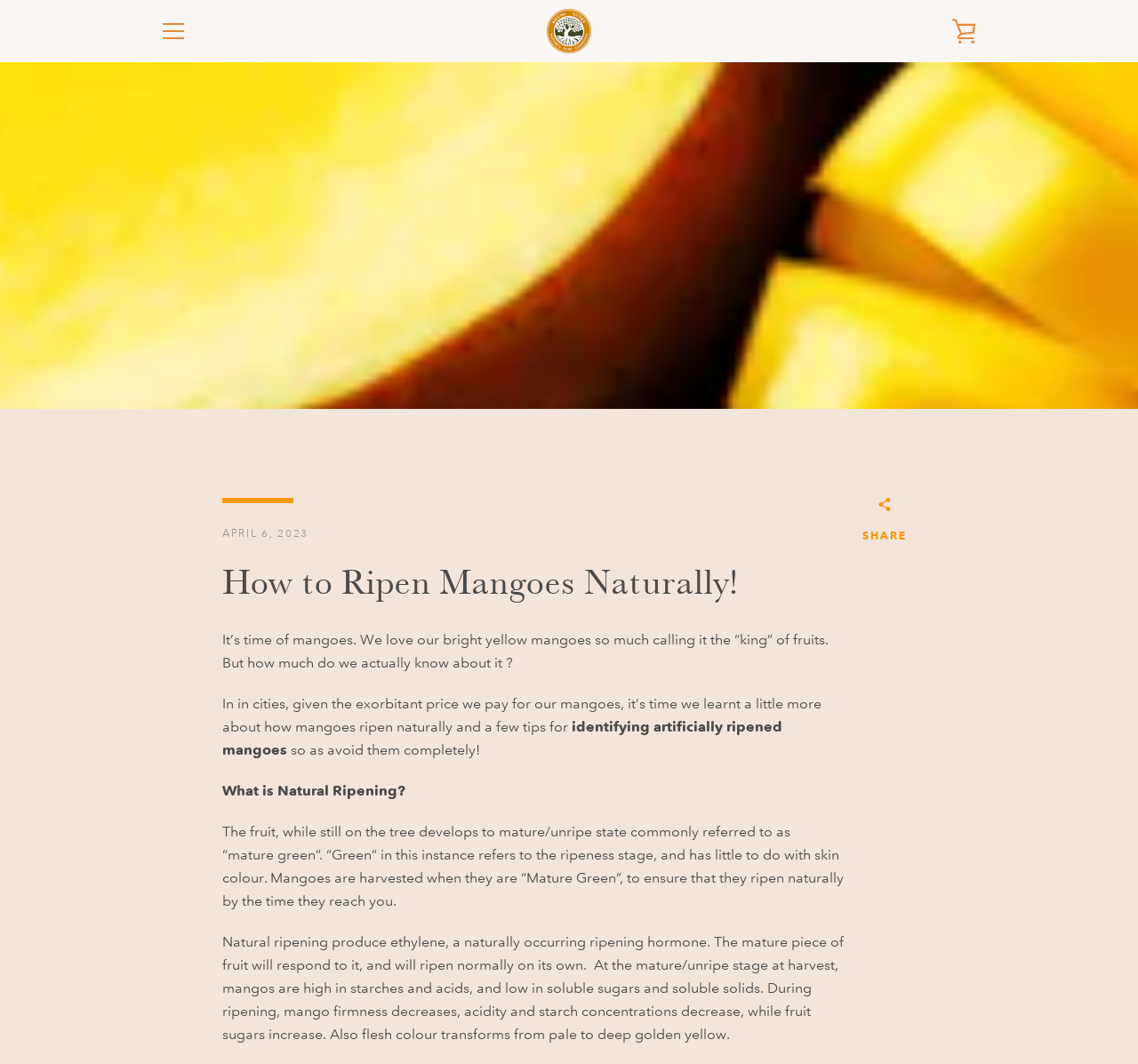Observe the image and answer the following question in detail: What is the current date mentioned in the article?

The current date is mentioned in the time element, which is located above the heading 'How to Ripen Mangoes Naturally!' and displays the date as 'APRIL 6, 2023'.